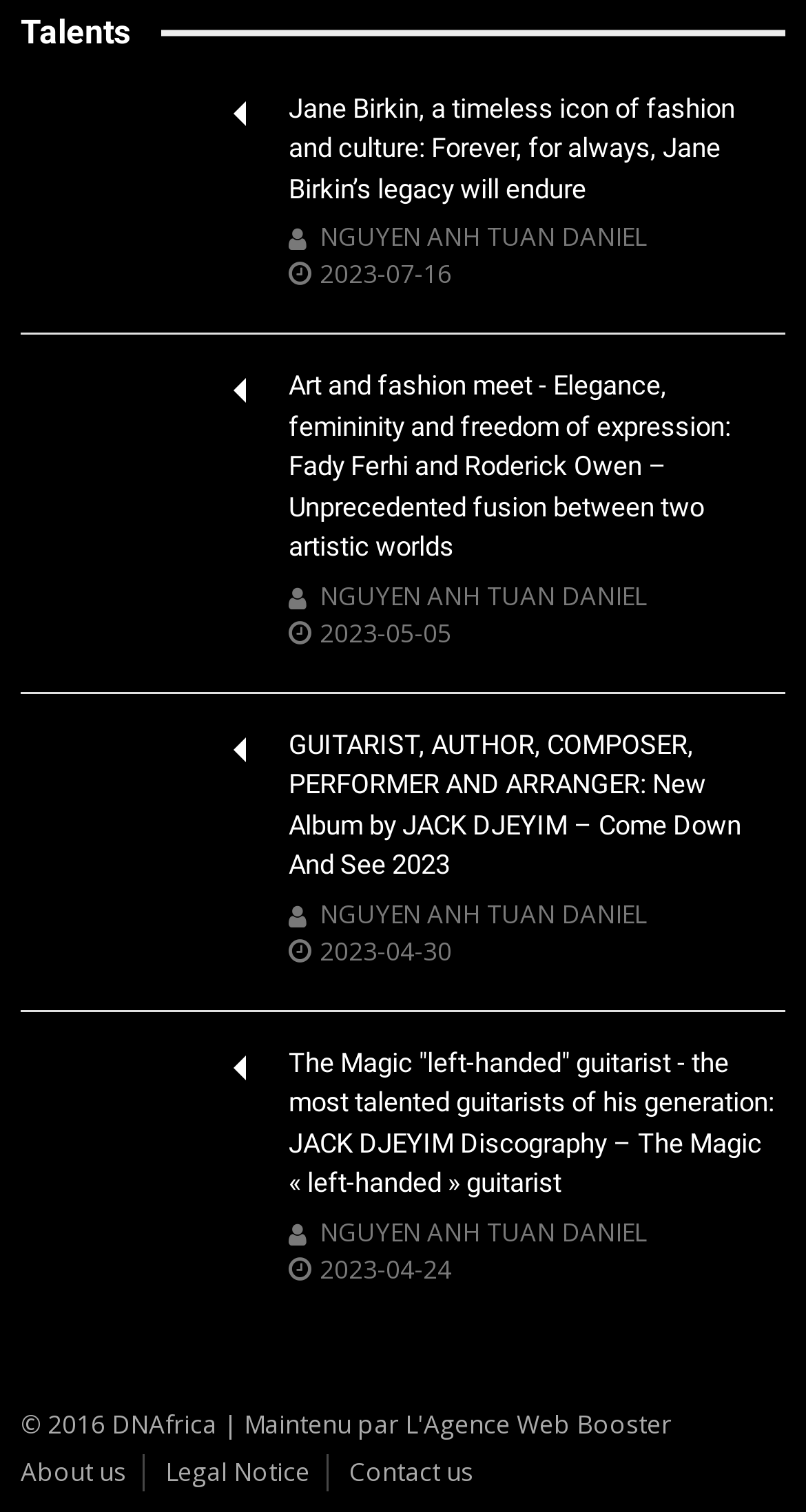What is the name of the designer from Mali?
Deliver a detailed and extensive answer to the question.

I found the link 'THE NTA IS A PLATFORM WHERE FASHION, DIPLOMACY, AND THE VALORIZATION OF AFRICAN TEXTILES CONVERGE: NTA – NUIT DU TEXTILE AFRICAIN A BAMAKO BY MARIE KABA presents Fadi MAÏGA Designer from Mali' on the webpage, which mentions the name of the designer from Mali as Fadi MAÏGA.